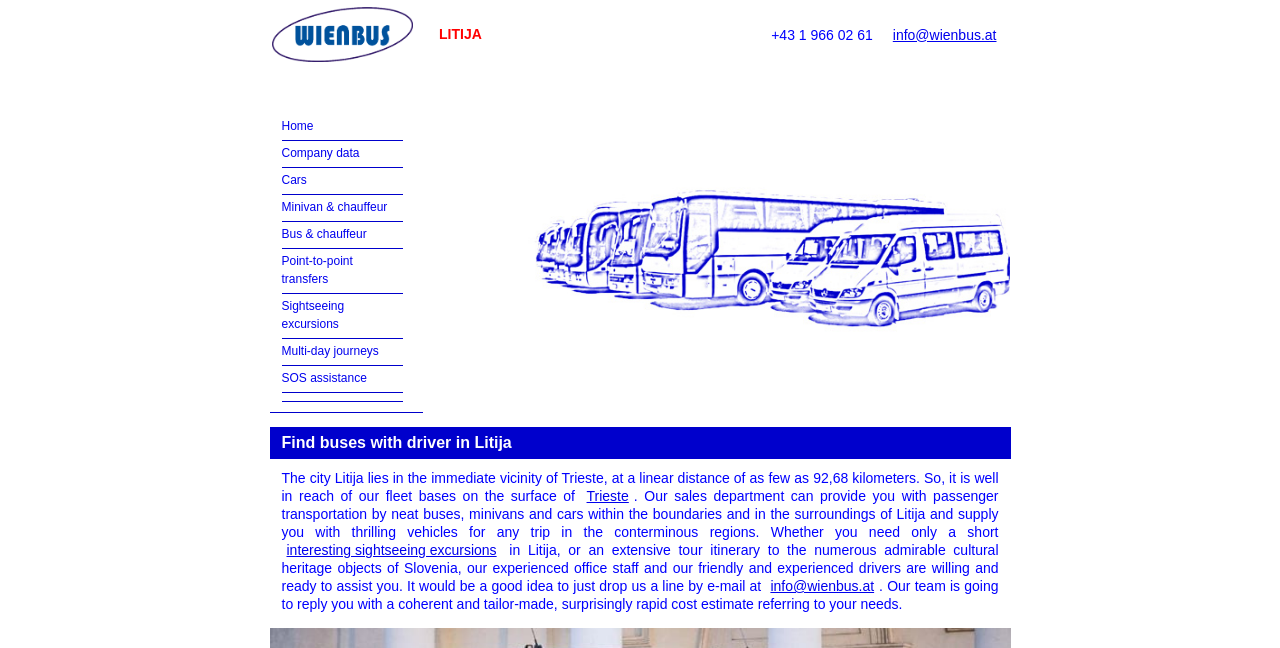What is the company's email address?
Using the image as a reference, give a one-word or short phrase answer.

info@wienbus.at